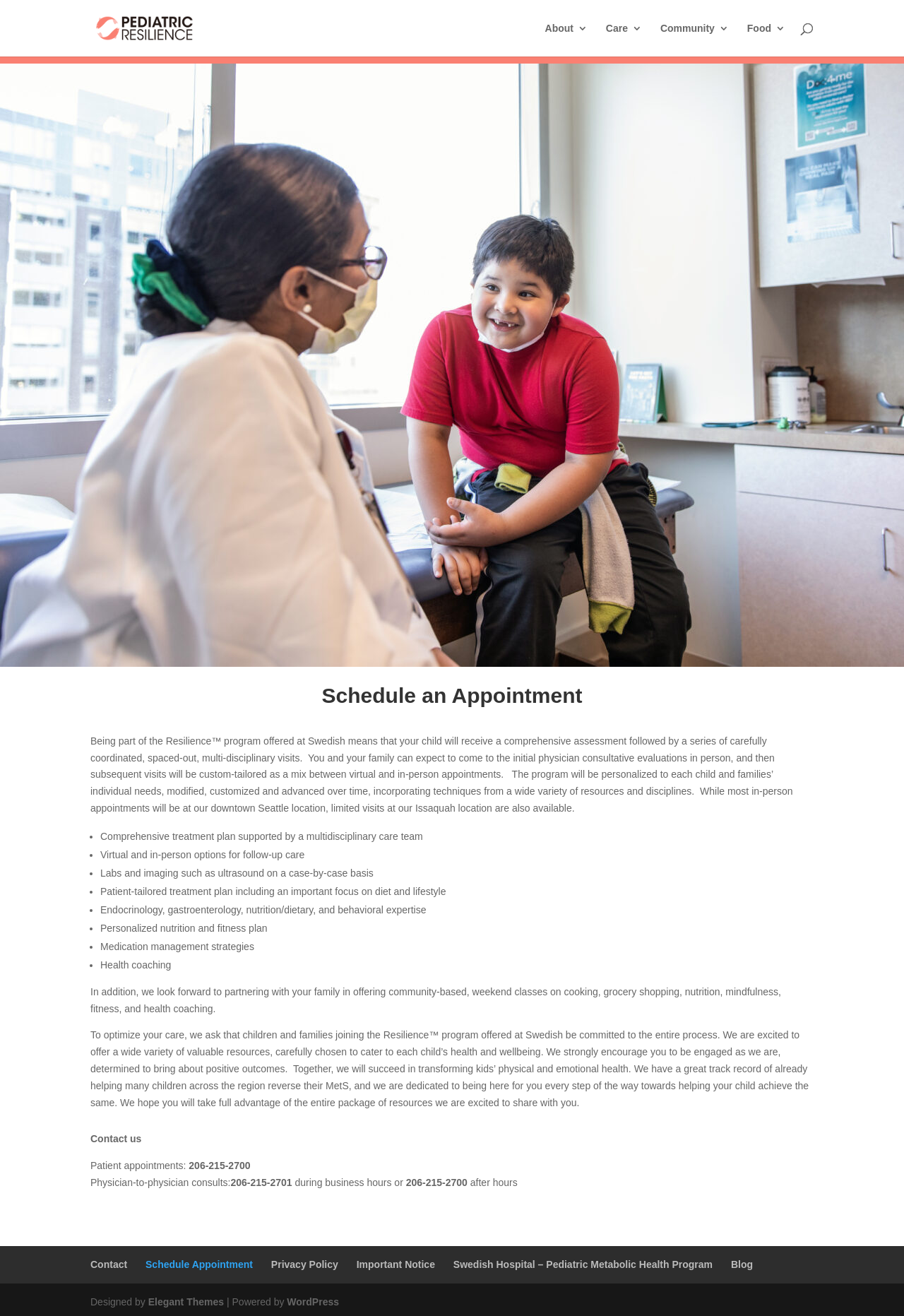What is the name of the program offered at Swedish?
Refer to the image and provide a detailed answer to the question.

The webpage describes a program called Resilience offered at Swedish, which is a comprehensive assessment and treatment plan for children's health and wellbeing.